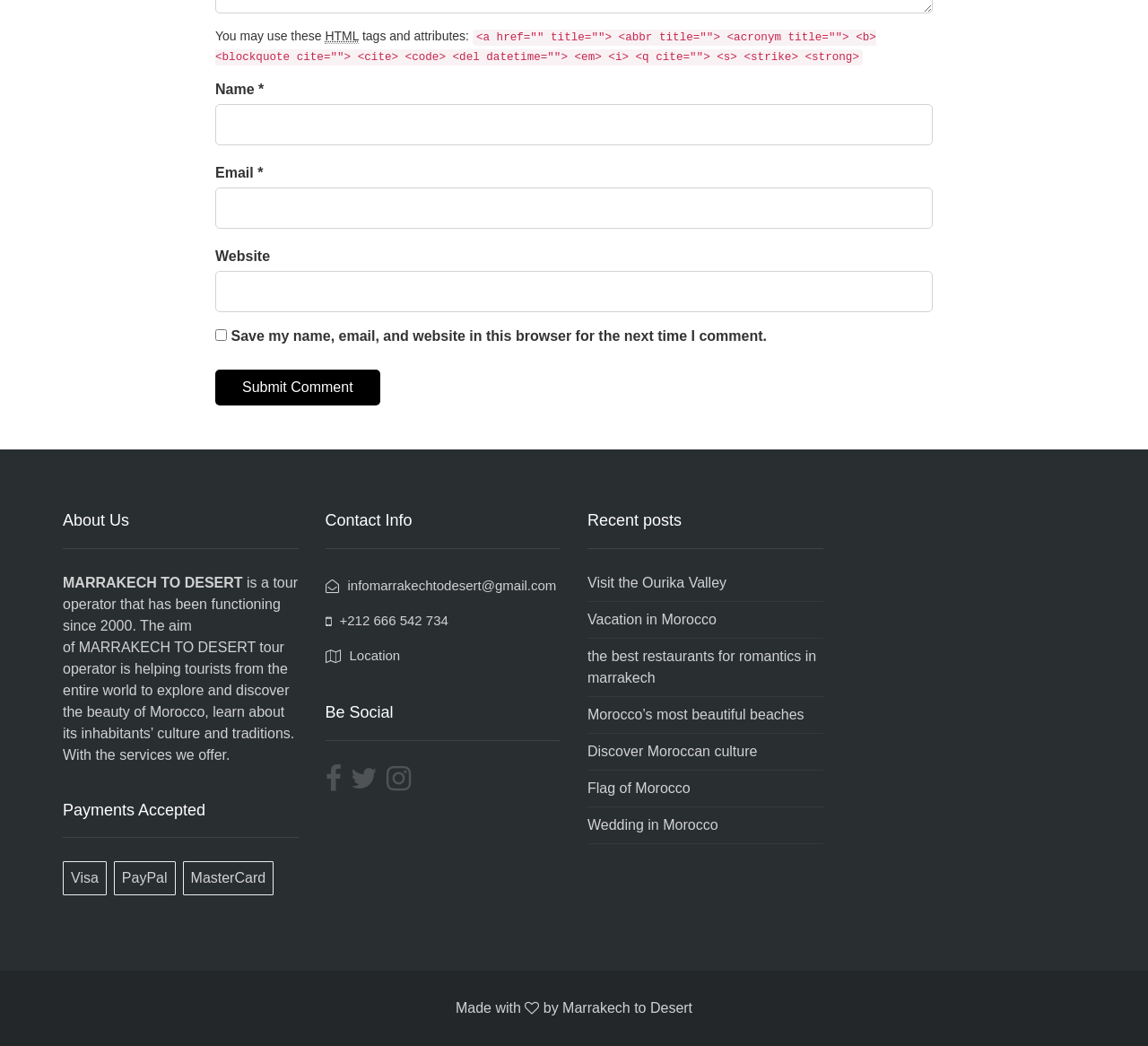Please determine the bounding box coordinates of the element's region to click for the following instruction: "Enter your name".

[0.188, 0.099, 0.812, 0.139]